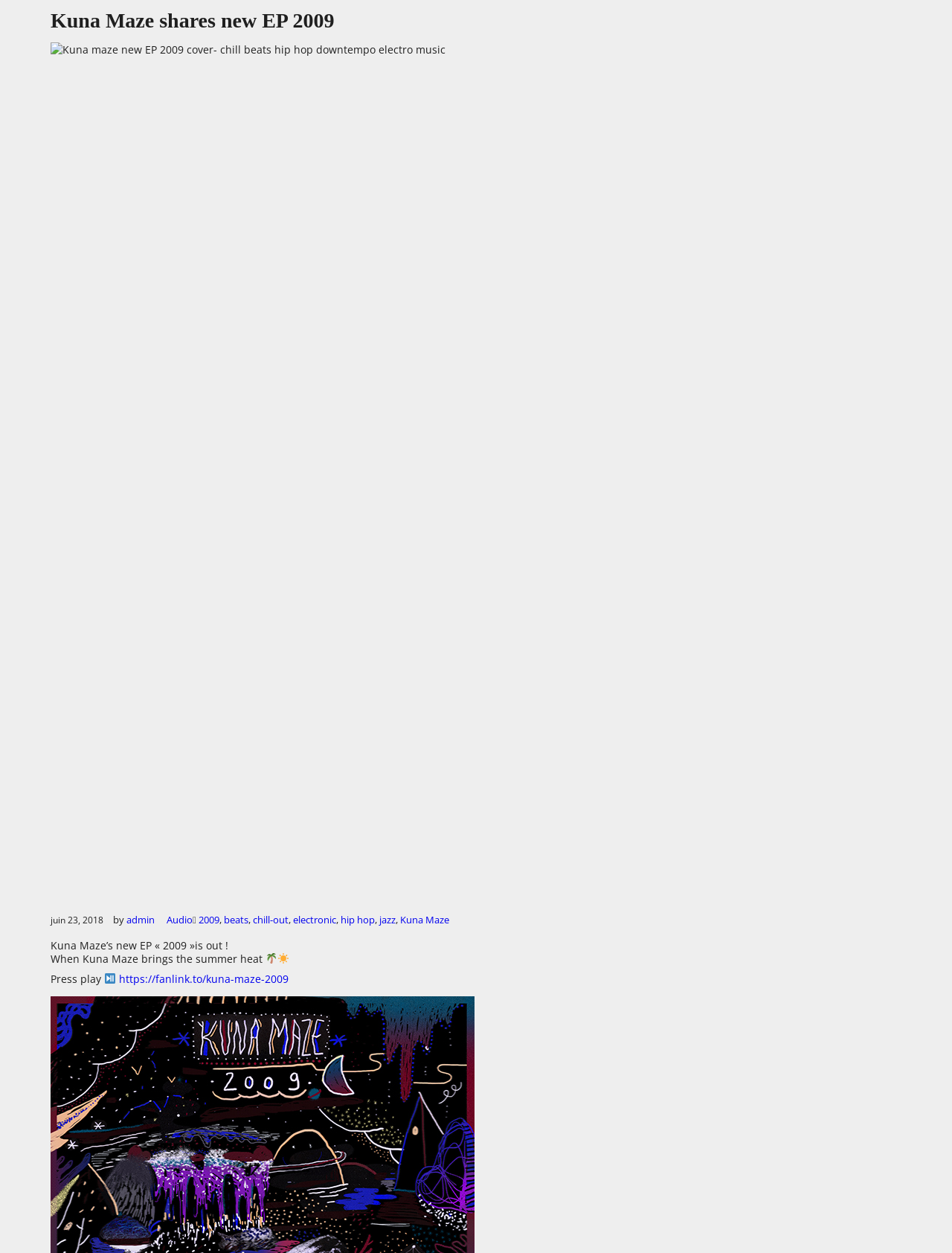Provide a brief response in the form of a single word or phrase:
What is the symbol represented by the image element with bounding box coordinates [0.28, 0.761, 0.291, 0.769]?

Palm tree